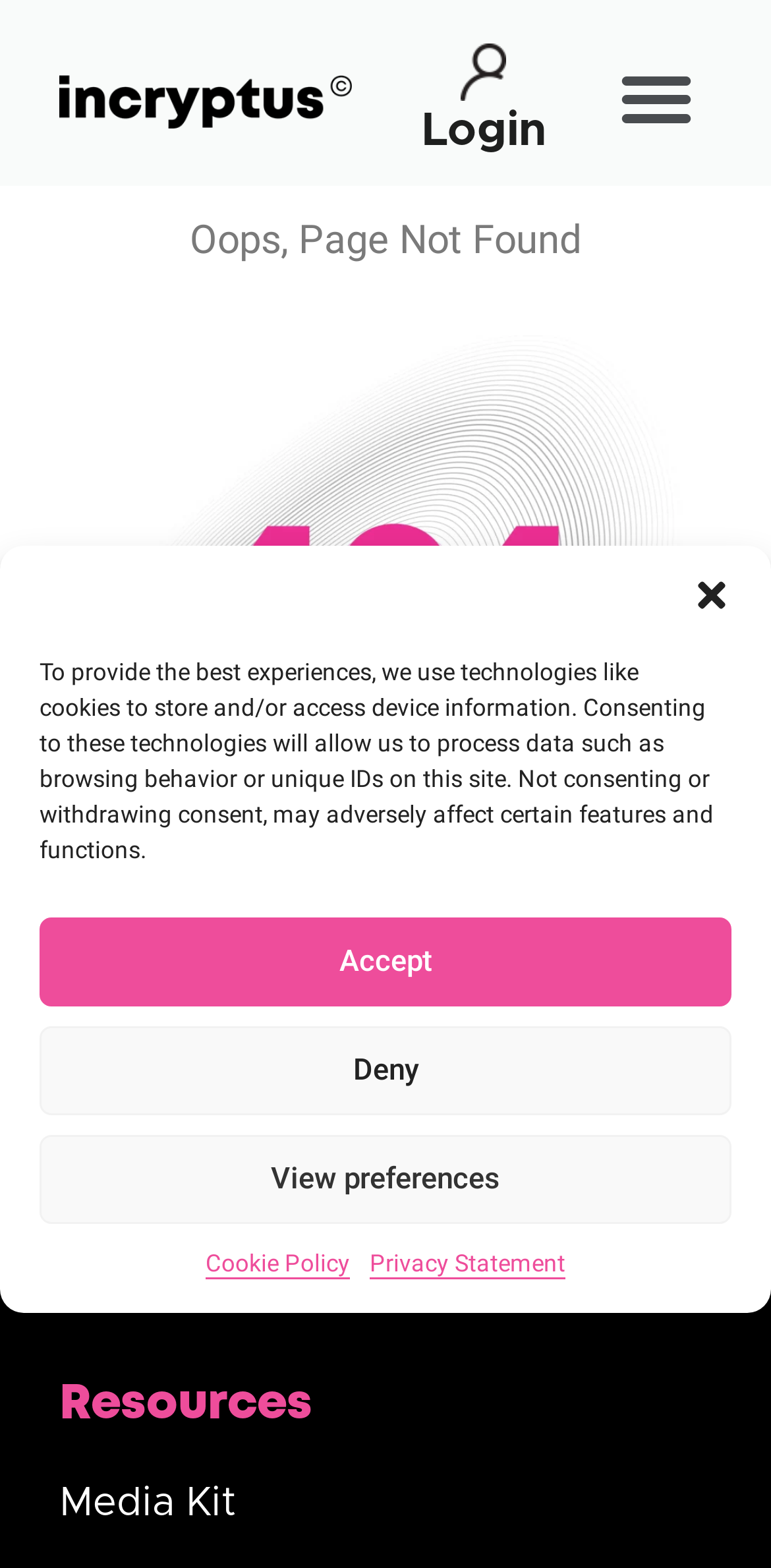Determine the bounding box coordinates for the element that should be clicked to follow this instruction: "View the media kit". The coordinates should be given as four float numbers between 0 and 1, in the format [left, top, right, bottom].

[0.077, 0.937, 0.305, 0.98]